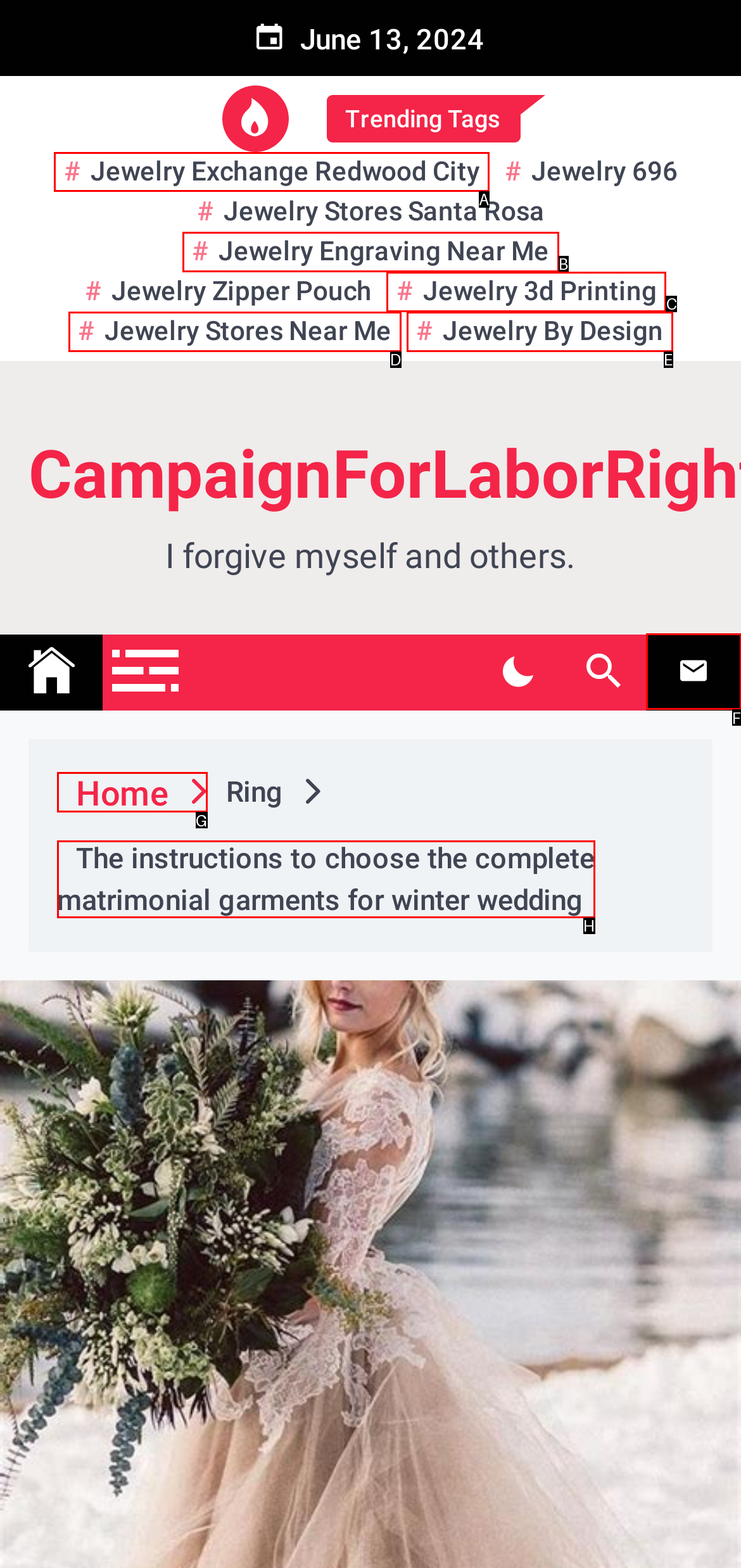Identify the correct letter of the UI element to click for this task: Click on Jewelry Exchange Redwood City
Respond with the letter from the listed options.

A